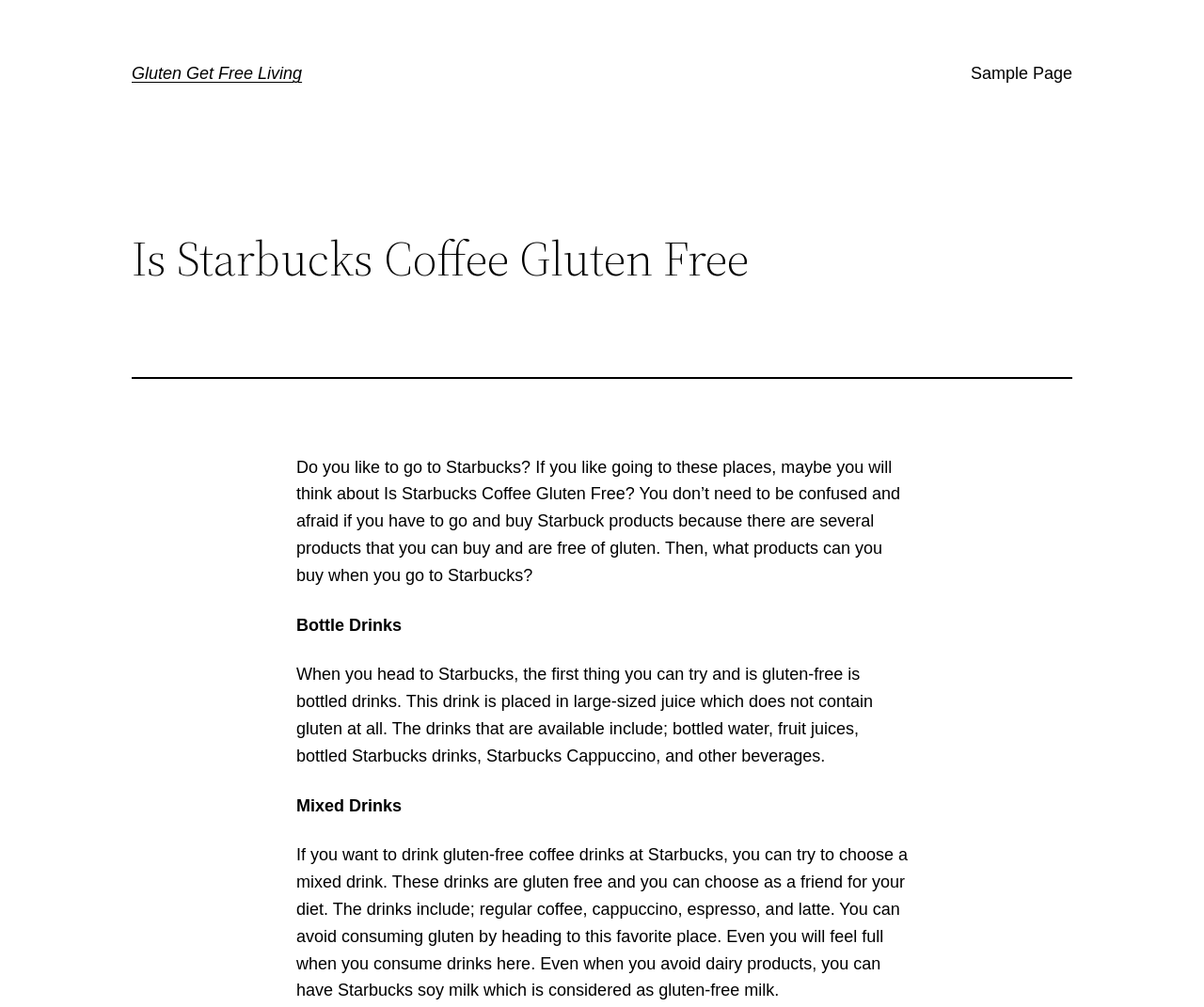Offer an in-depth caption of the entire webpage.

The webpage is about discussing whether Starbucks coffee is gluten-free, specifically targeting individuals who follow a gluten-free diet. At the top, there is a heading "Gluten Get Free Living" which is also a link, followed by another link "Sample Page" on the right side. Below these links, there is a main heading "Is Starbucks Coffee Gluten Free" which is centered on the page.

The main content of the page starts with a paragraph of text that introduces the topic, asking if readers like to go to Starbucks and wondering if they have thought about whether Starbucks coffee is gluten-free. The text reassures readers that they don't need to be confused or afraid, as there are several gluten-free products available at Starbucks.

Below this introduction, there are two sections: "Bottle Drinks" and "Mixed Drinks". The "Bottle Drinks" section explains that bottled drinks at Starbucks are gluten-free, including bottled water, fruit juices, and Starbucks-branded drinks. The "Mixed Drinks" section discusses gluten-free coffee drinks, such as regular coffee, cappuccino, espresso, and latte, which can be customized with gluten-free milk alternatives like soy milk.

Overall, the webpage provides information and guidance for individuals with gluten intolerance or sensitivity who want to know what options are available to them at Starbucks.